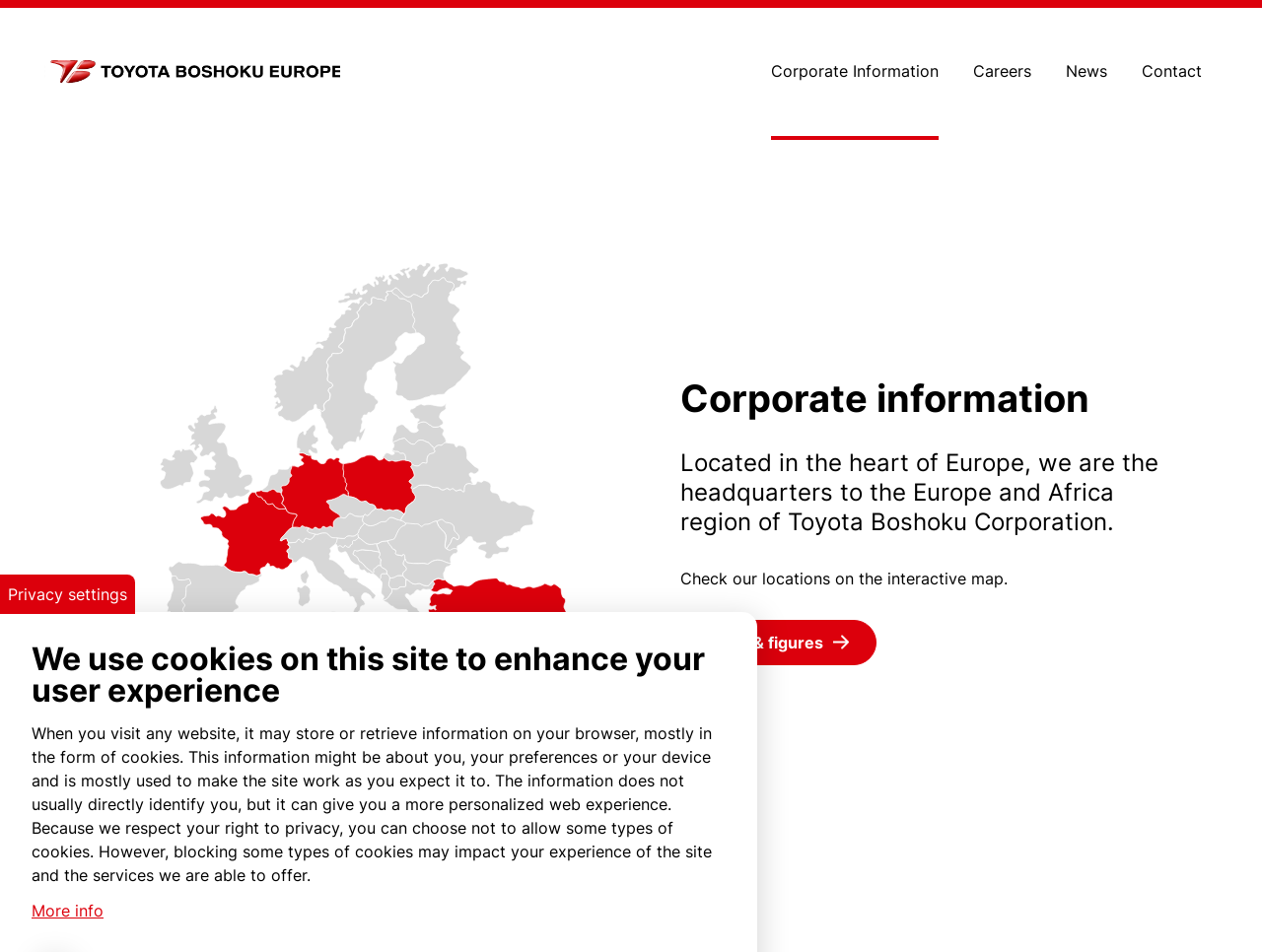Locate the bounding box coordinates of the area that needs to be clicked to fulfill the following instruction: "Check Facts & figures". The coordinates should be in the format of four float numbers between 0 and 1, namely [left, top, right, bottom].

[0.539, 0.651, 0.695, 0.699]